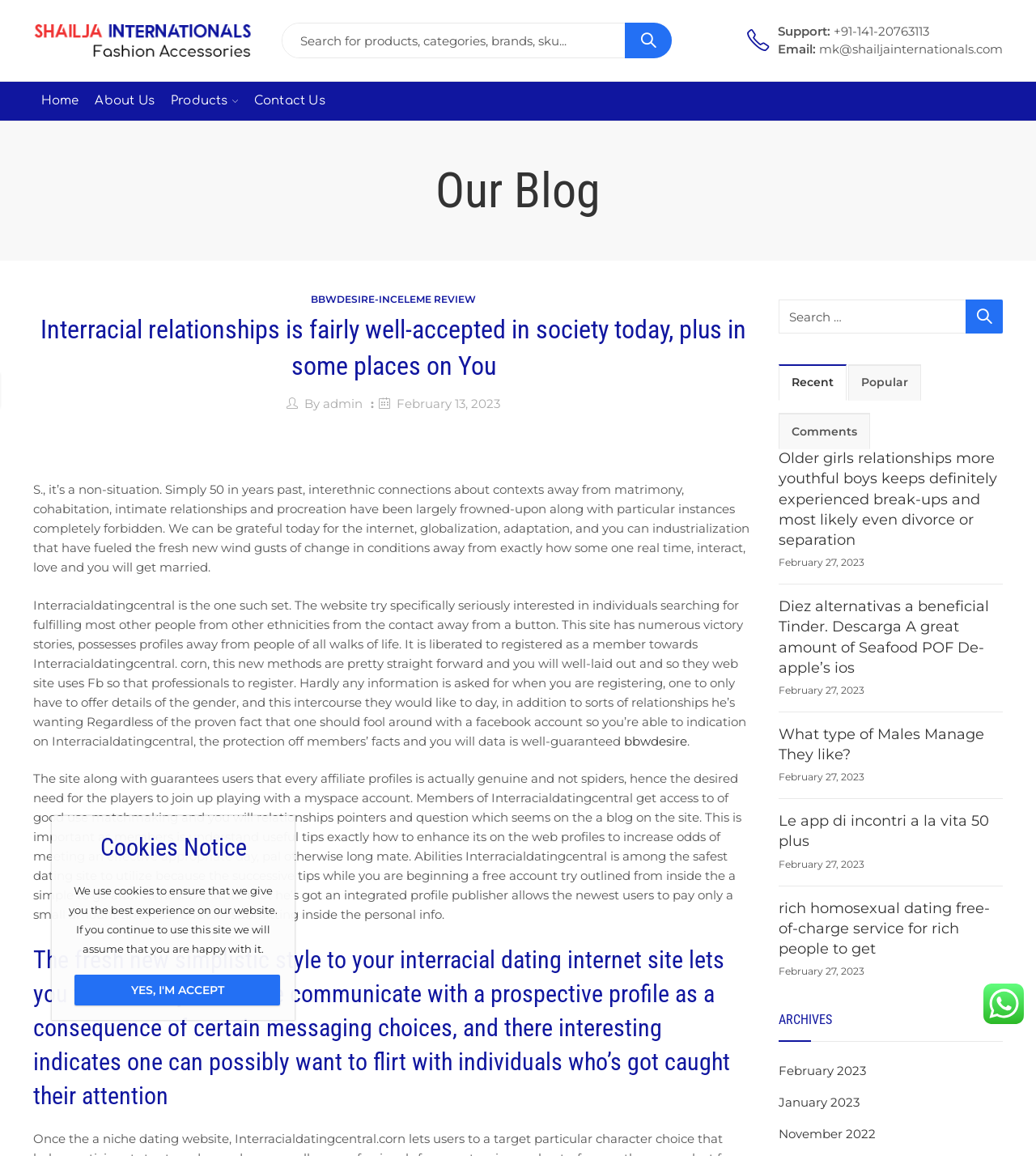Determine the bounding box coordinates of the section to be clicked to follow the instruction: "Read the blog post 'BBWDESIRE-INCELEME REVIEW'". The coordinates should be given as four float numbers between 0 and 1, formatted as [left, top, right, bottom].

[0.3, 0.254, 0.46, 0.264]